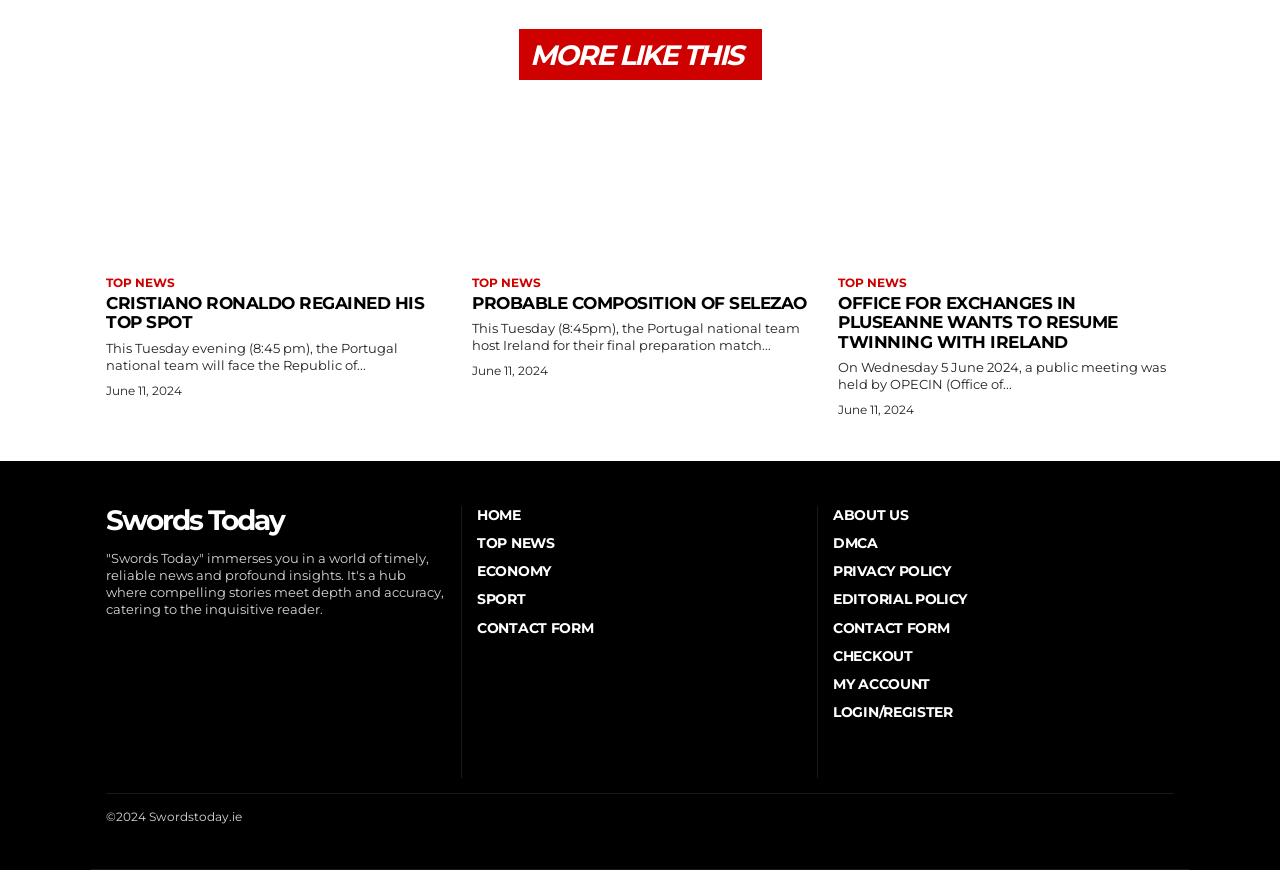What is the copyright year of the website?
Please provide a full and detailed response to the question.

I found the answer by examining the static text element at the bottom of the webpage with the content '2024 Swordstoday.ie', which indicates the copyright year of the website.